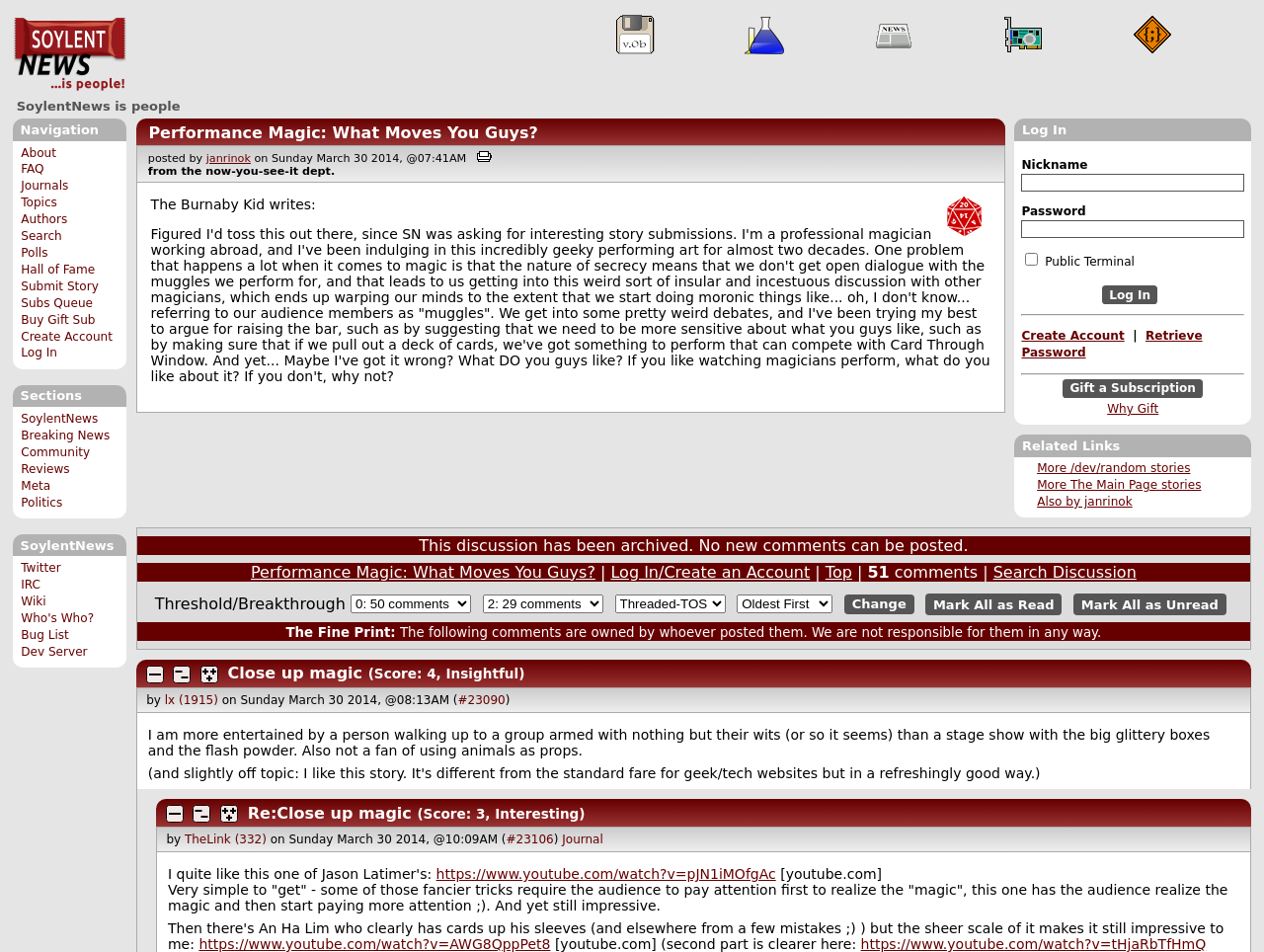Please pinpoint the bounding box coordinates for the region I should click to adhere to this instruction: "Search for a story".

[0.017, 0.241, 0.049, 0.255]